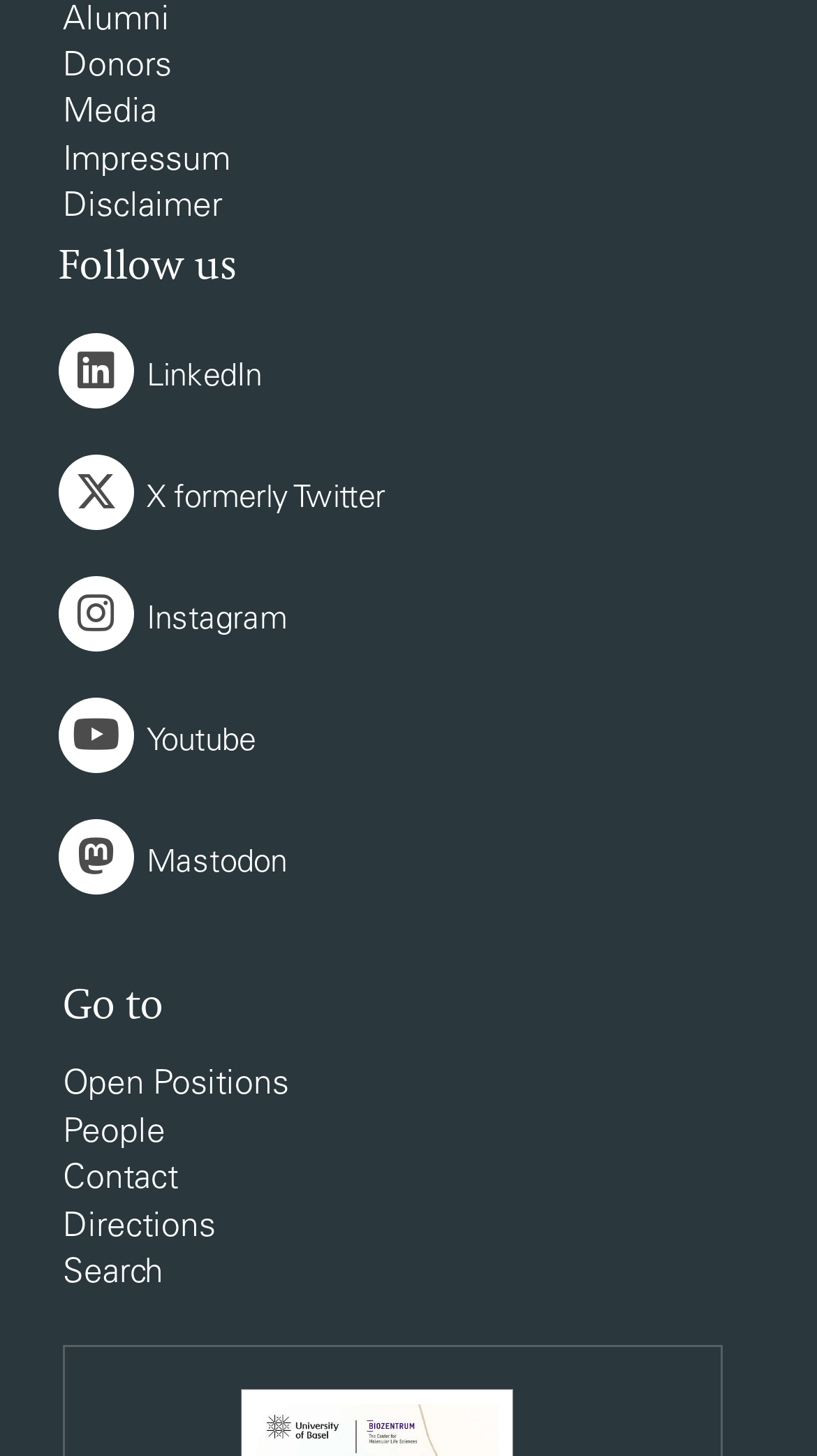Determine the bounding box coordinates of the clickable element to complete this instruction: "View Open Positions". Provide the coordinates in the format of four float numbers between 0 and 1, [left, top, right, bottom].

[0.077, 0.734, 0.354, 0.757]